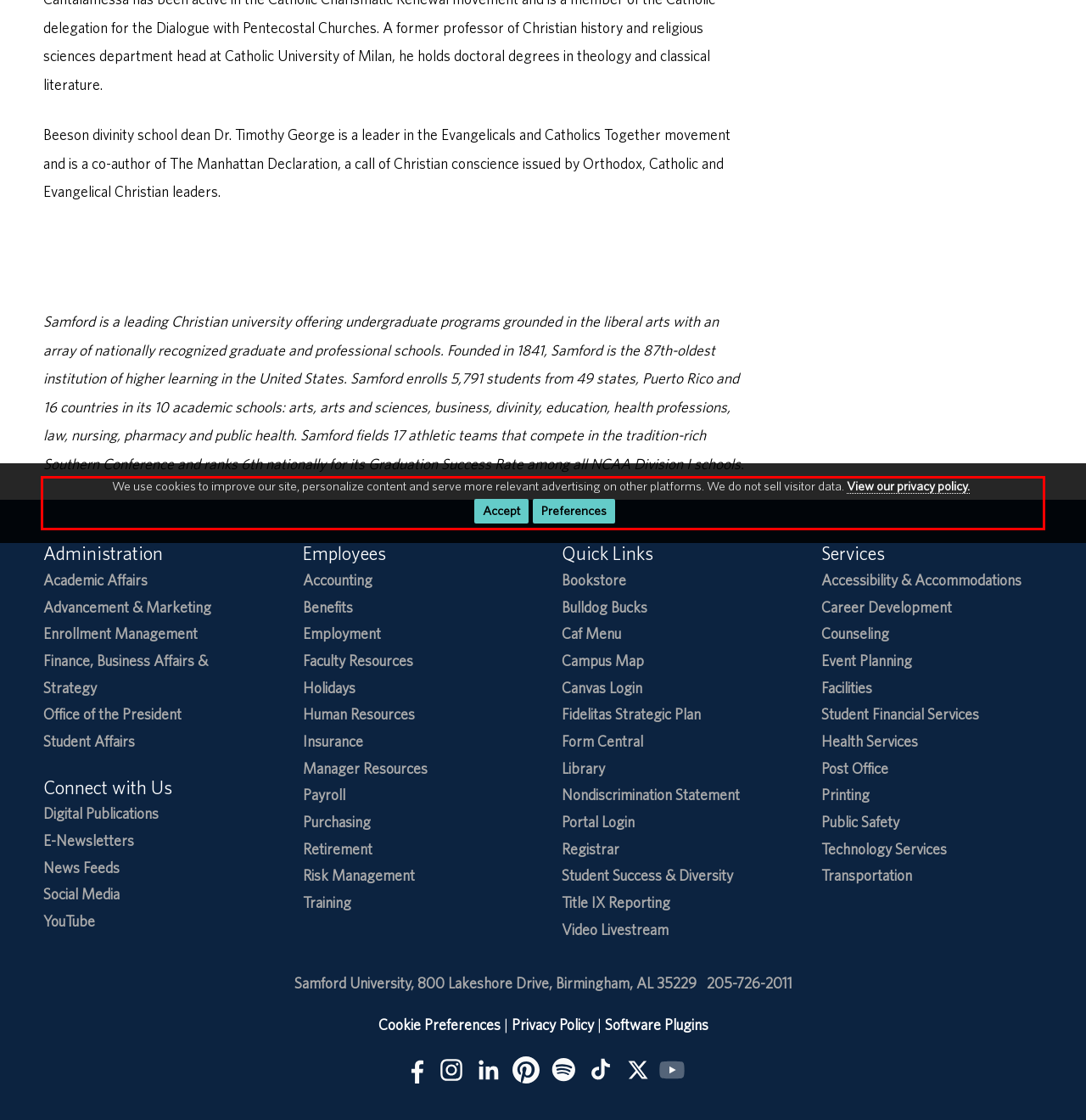You are provided with a screenshot of a webpage that includes a UI element enclosed in a red rectangle. Extract the text content inside this red rectangle.

We use cookies to improve our site, personalize content and serve more relevant advertising on other platforms. We do not sell visitor data. View our privacy policy. AcceptPreferences